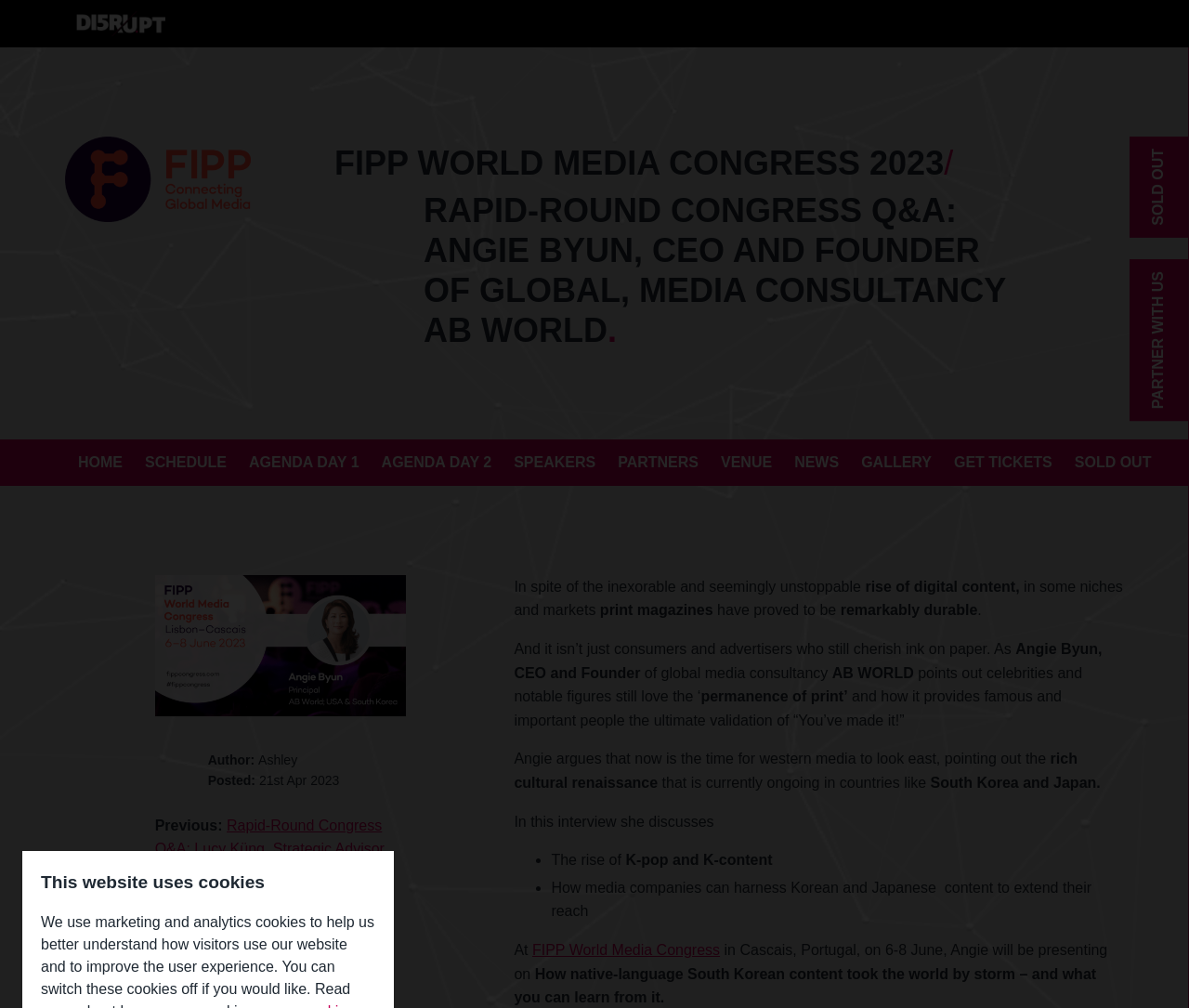Please answer the following query using a single word or phrase: 
What is the name of the event where Angie will be presenting?

FIPP World Media Congress